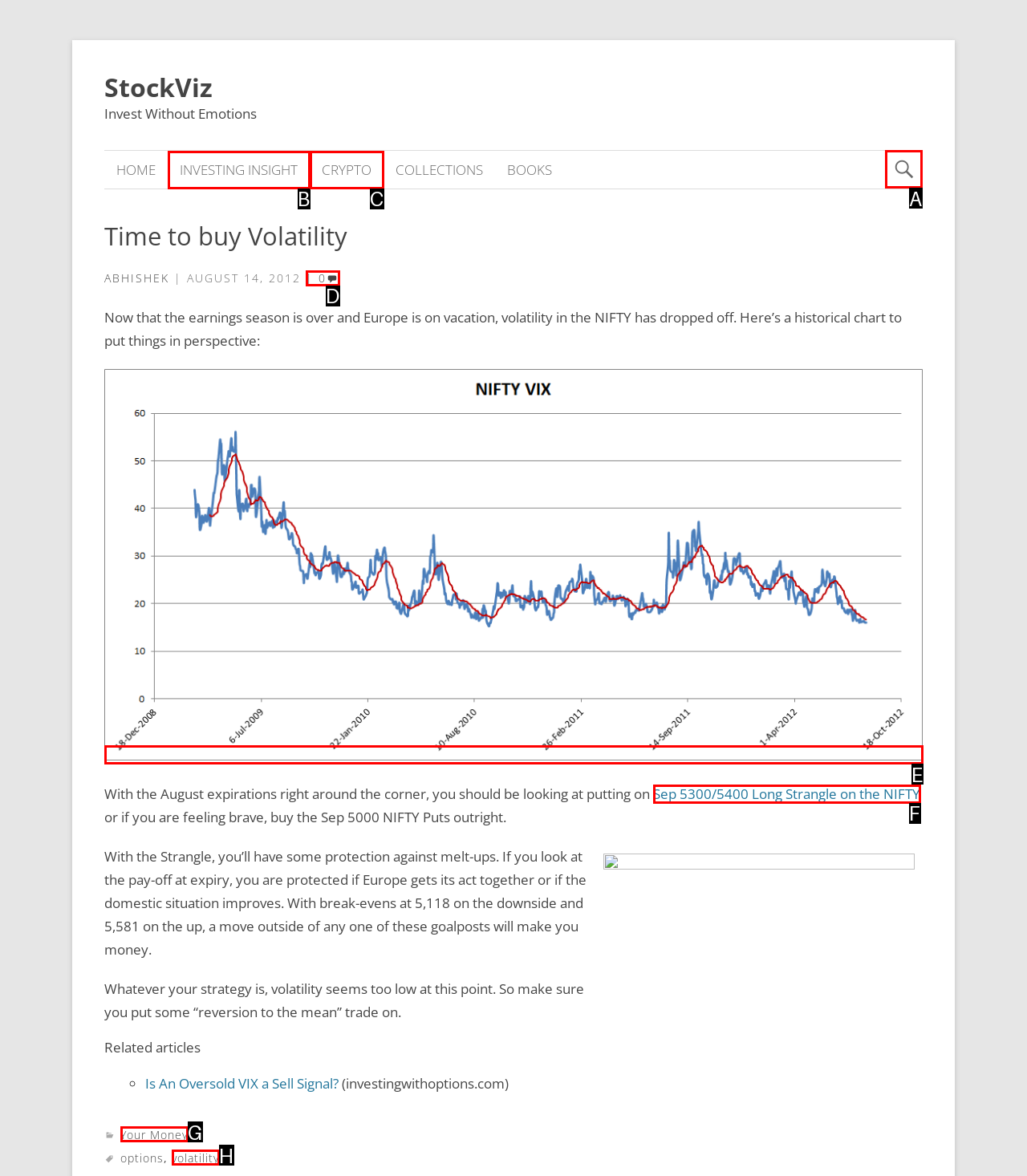Decide which letter you need to select to fulfill the task: Visit the about page
Answer with the letter that matches the correct option directly.

None